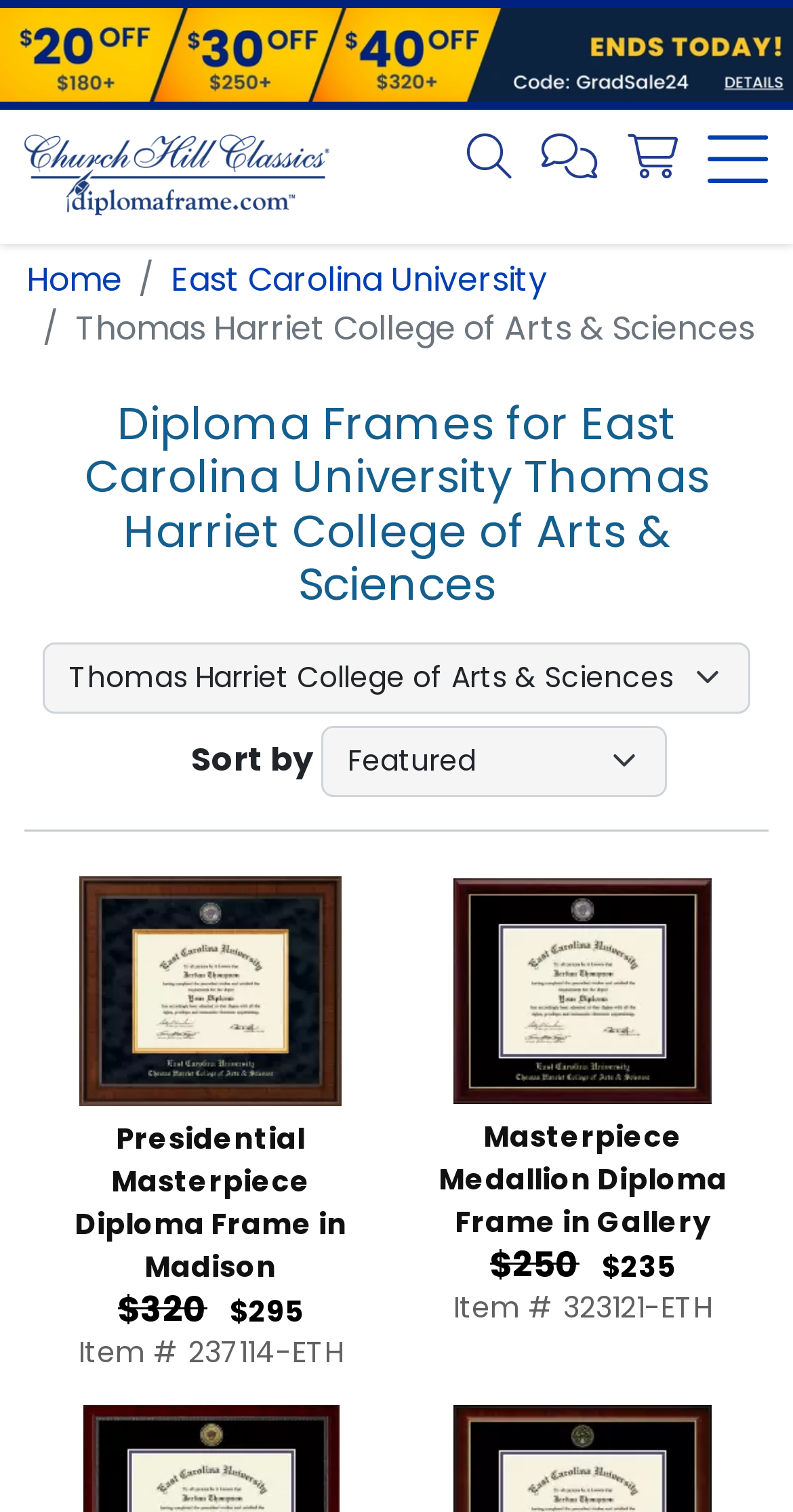Find the bounding box coordinates for the HTML element described as: "East Carolina University". The coordinates should consist of four float values between 0 and 1, i.e., [left, top, right, bottom].

[0.215, 0.169, 0.69, 0.2]